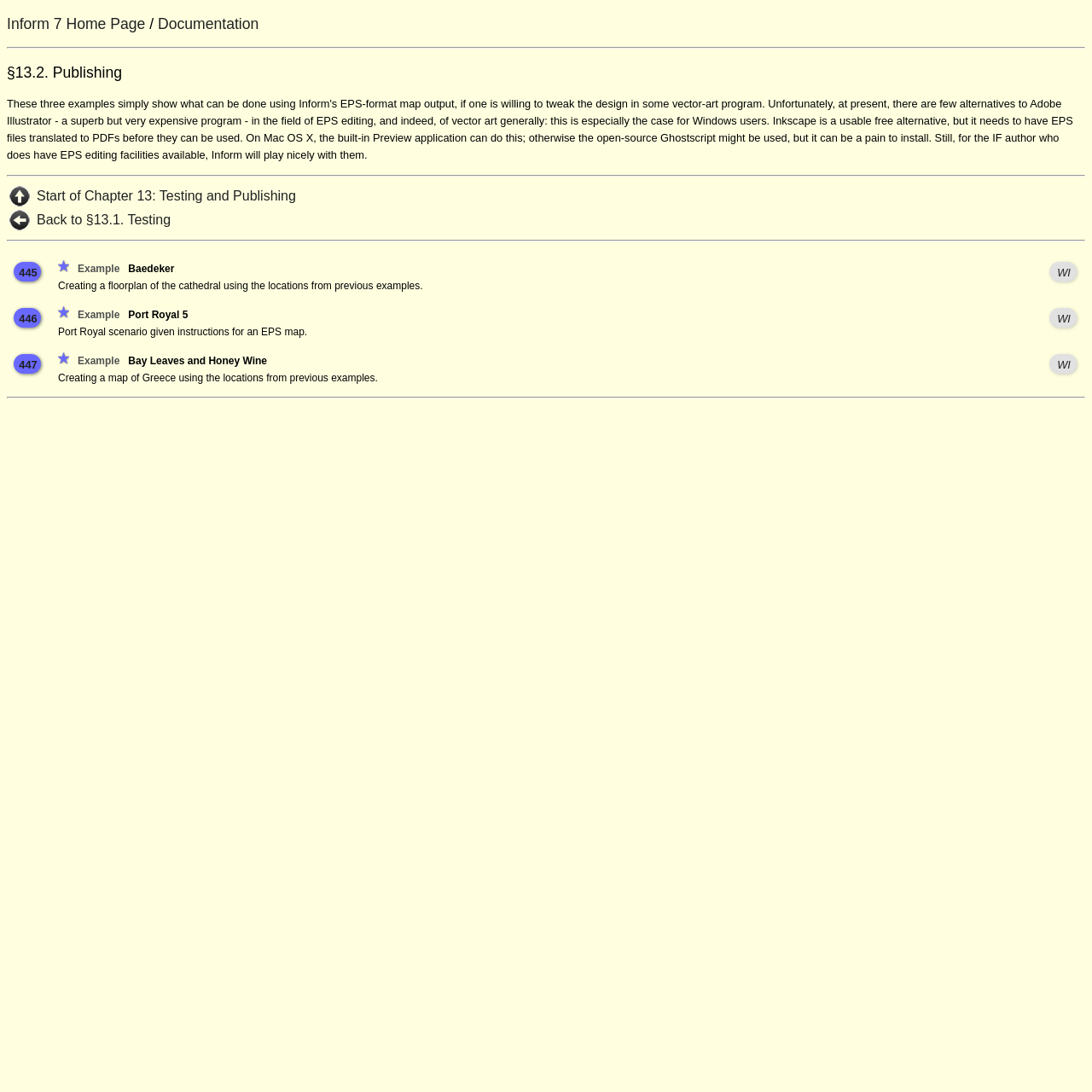Identify the bounding box coordinates of the section that should be clicked to achieve the task described: "Go back to §13.1. Testing".

[0.034, 0.195, 0.156, 0.208]